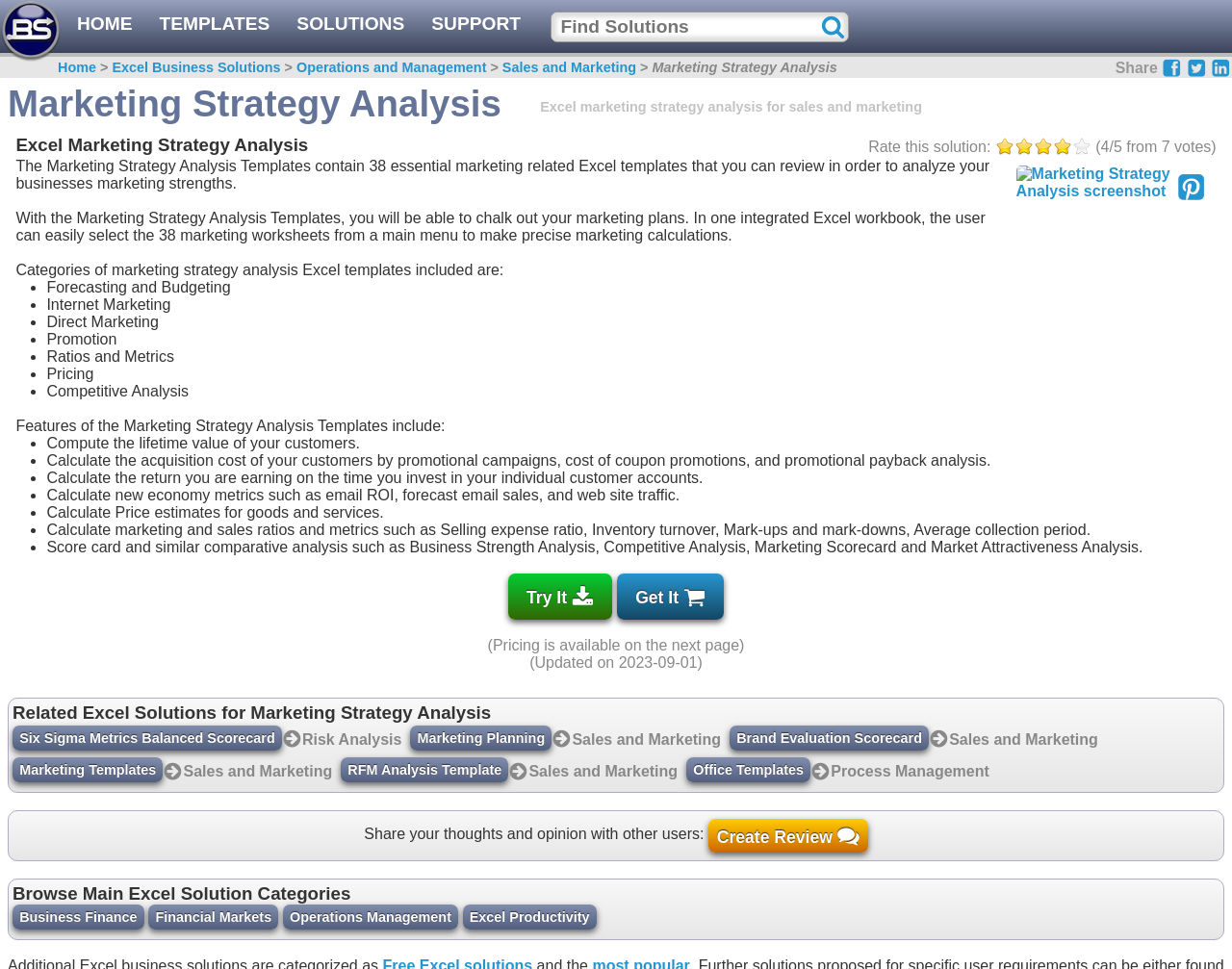What is the rating of the solution based on user votes?
Based on the image, give a one-word or short phrase answer.

4/5